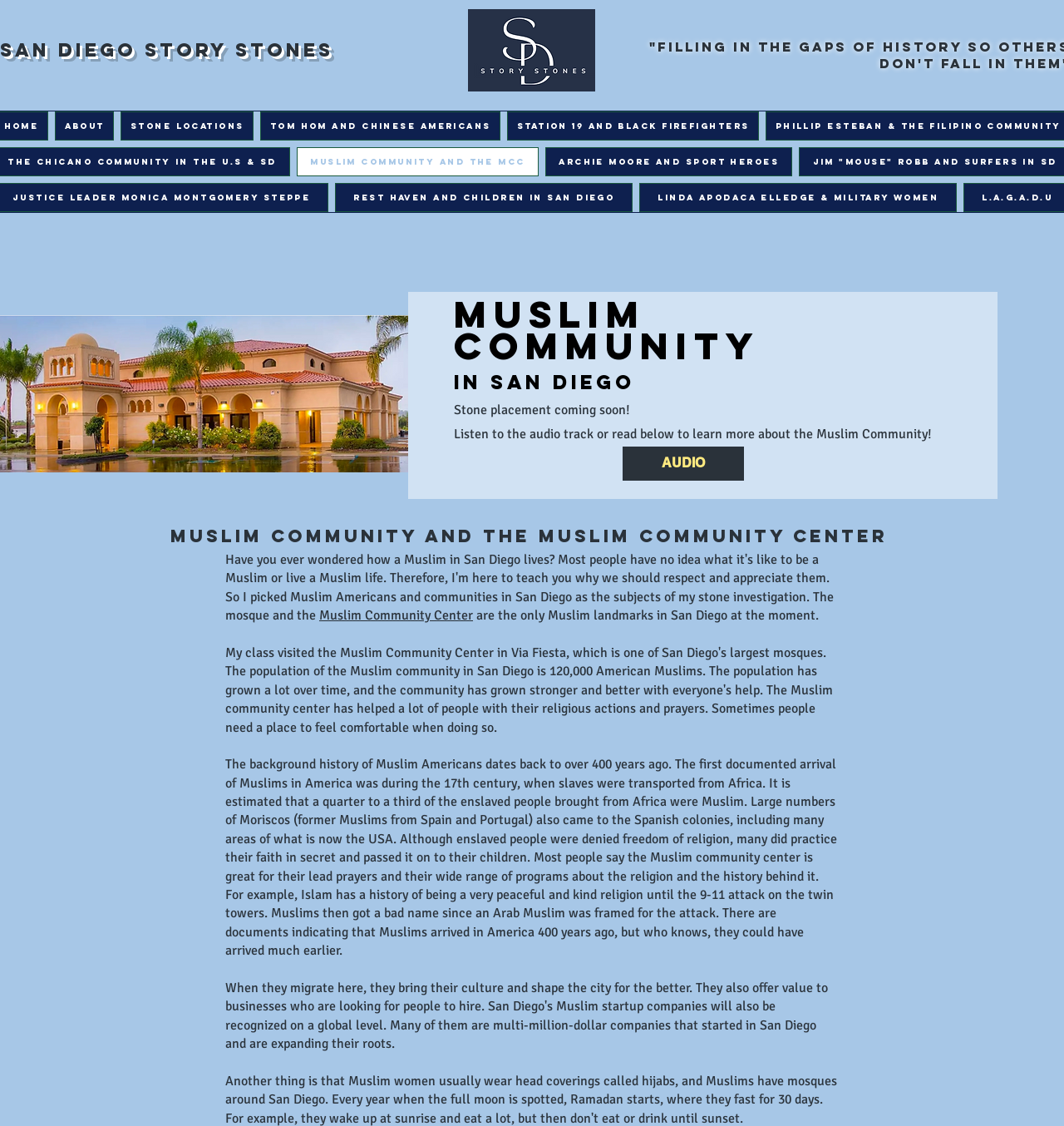Locate the bounding box coordinates of the element you need to click to accomplish the task described by this instruction: "View the details of Porto".

None